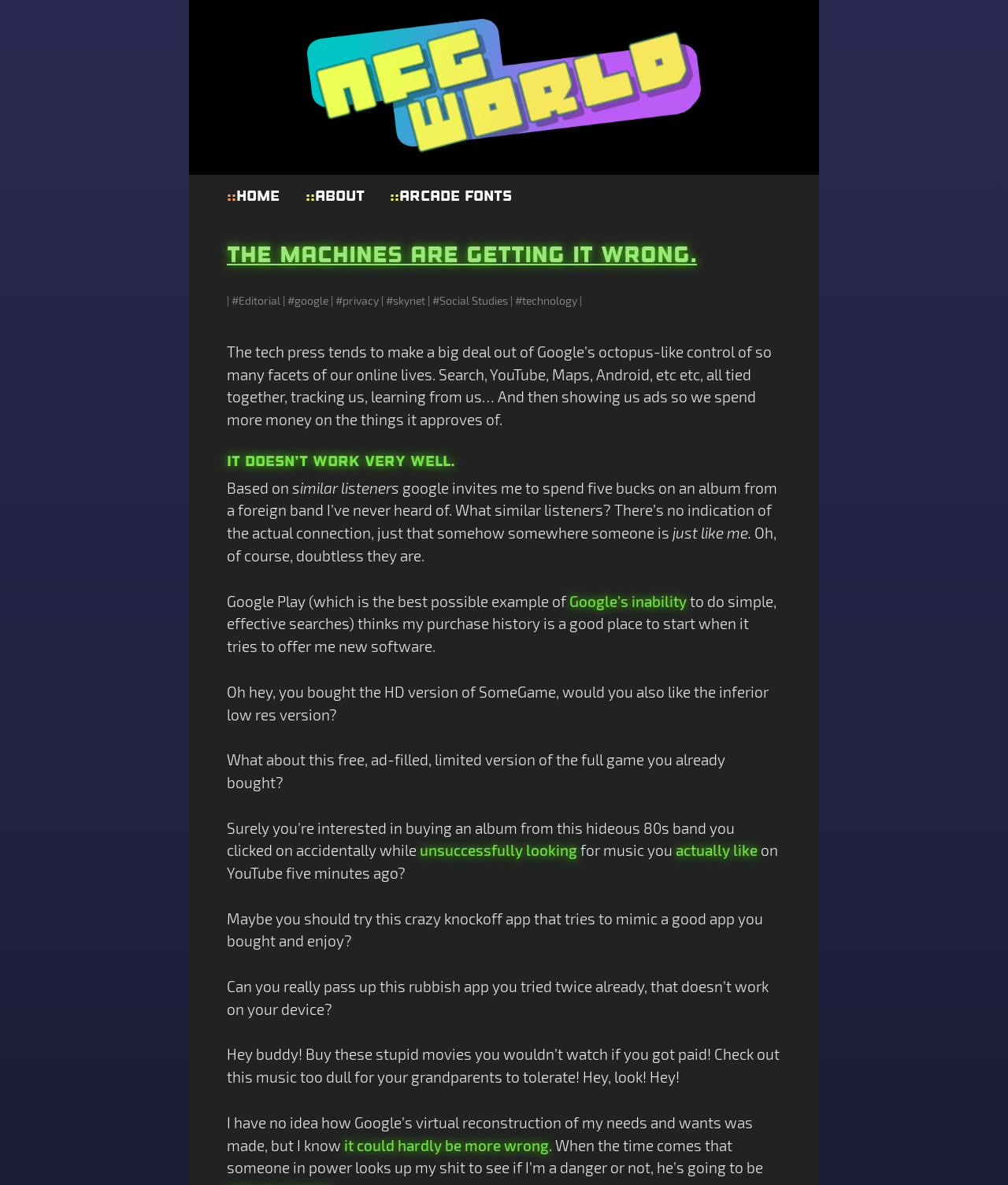Please provide a short answer using a single word or phrase for the question:
What is the author's concern about Google's data collection?

Privacy